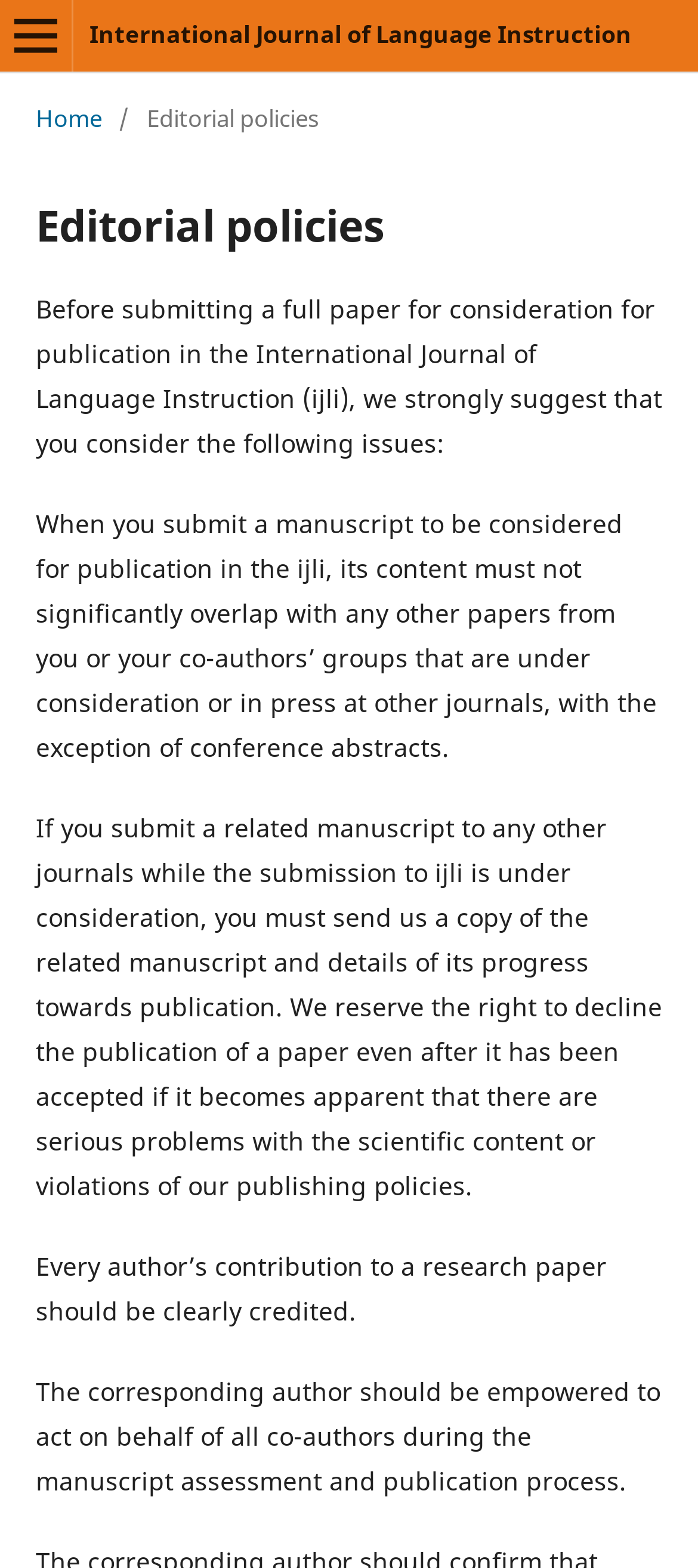Locate the bounding box of the UI element based on this description: "Open Menu". Provide four float numbers between 0 and 1 as [left, top, right, bottom].

[0.0, 0.0, 0.103, 0.046]